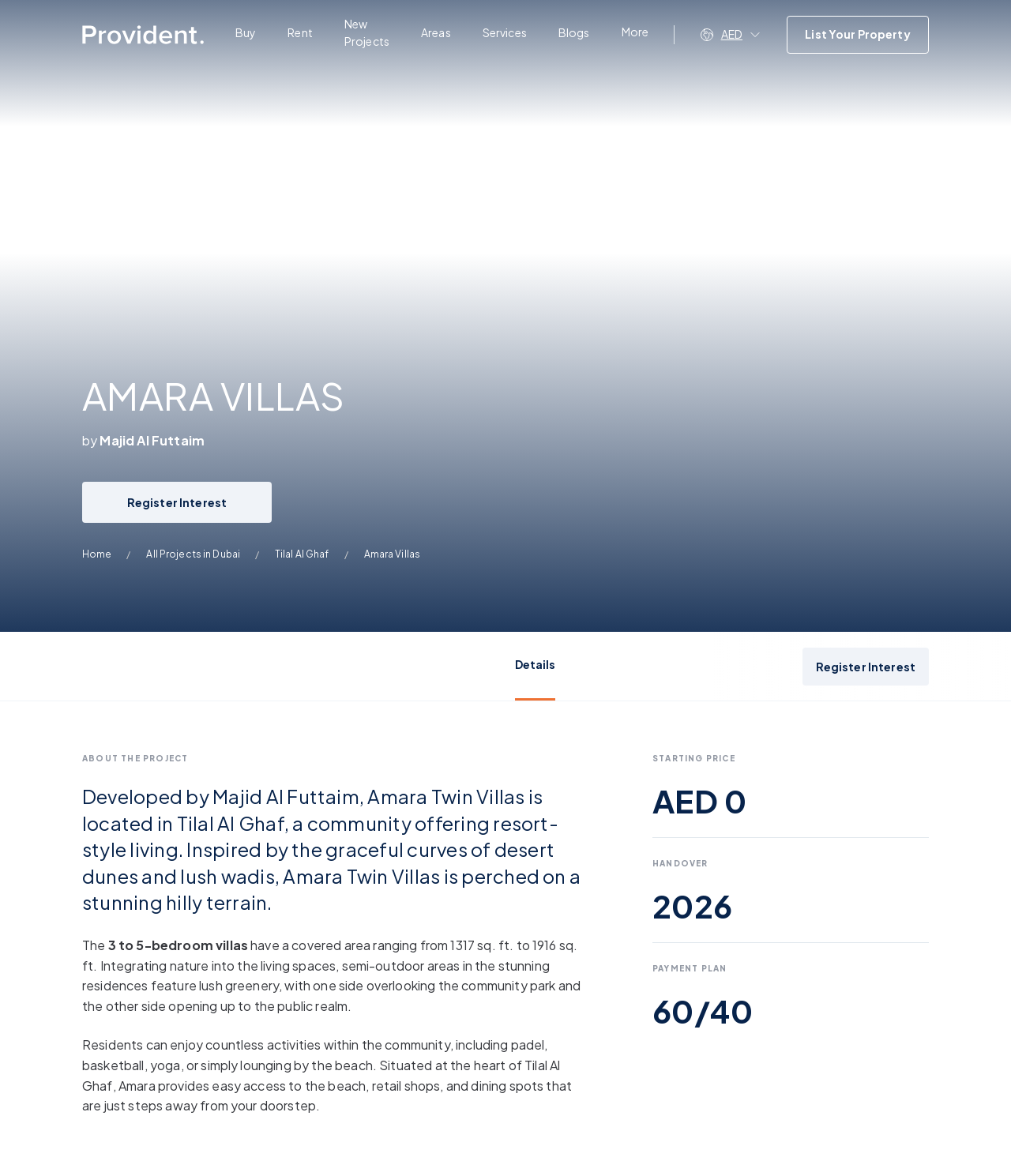Highlight the bounding box coordinates of the element that should be clicked to carry out the following instruction: "Click on the 'Details' button". The coordinates must be given as four float numbers ranging from 0 to 1, i.e., [left, top, right, bottom].

[0.509, 0.537, 0.549, 0.596]